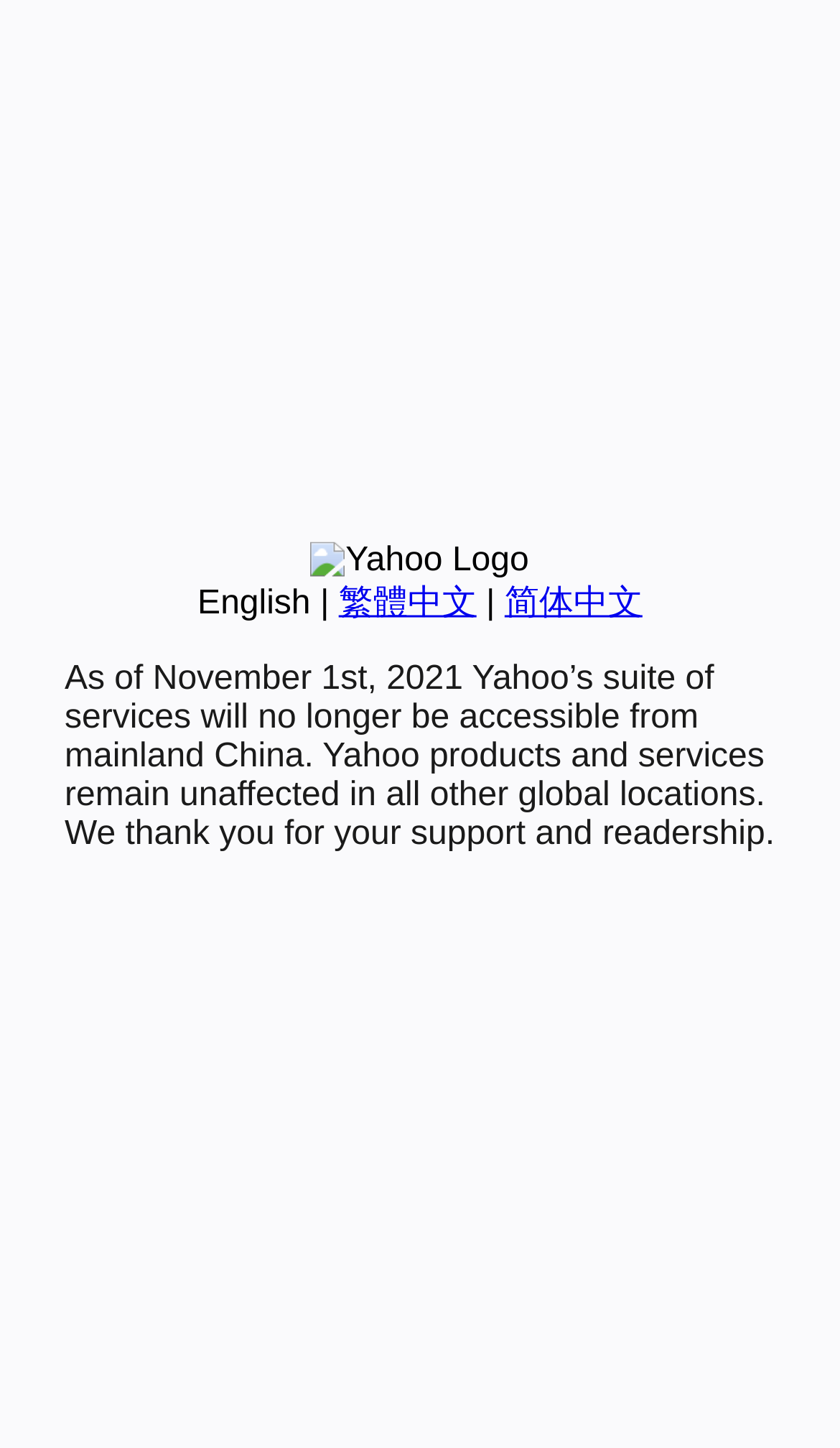Identify the bounding box coordinates for the UI element described as: "Ed O'Keeffe Photography". The coordinates should be provided as four floats between 0 and 1: [left, top, right, bottom].

None